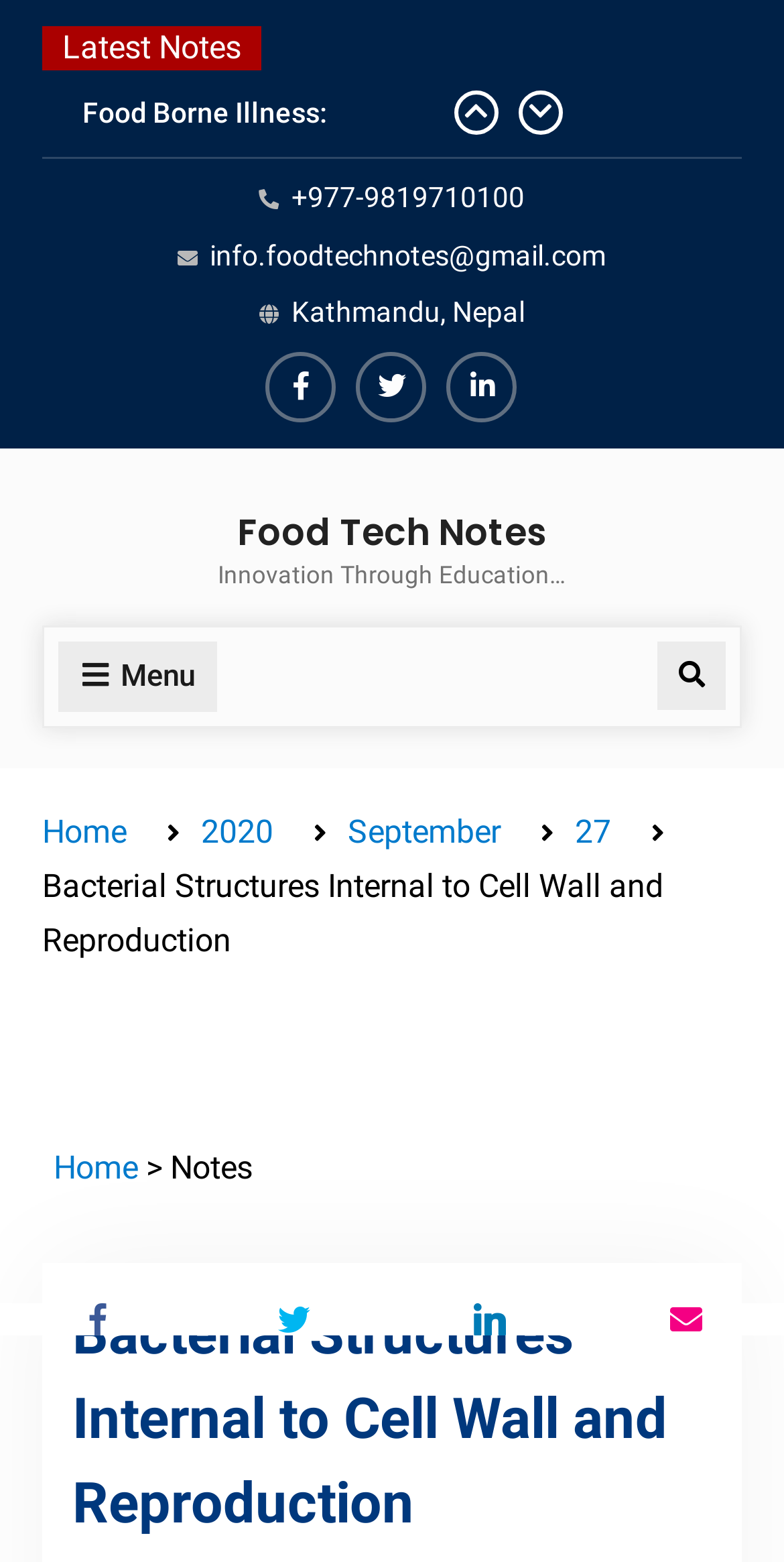How many social media links are there?
Refer to the image and give a detailed response to the question.

I counted the number of social media links by looking at the links with icons for Facebook, Twitter, and Linkedin, which are commonly used social media platforms.